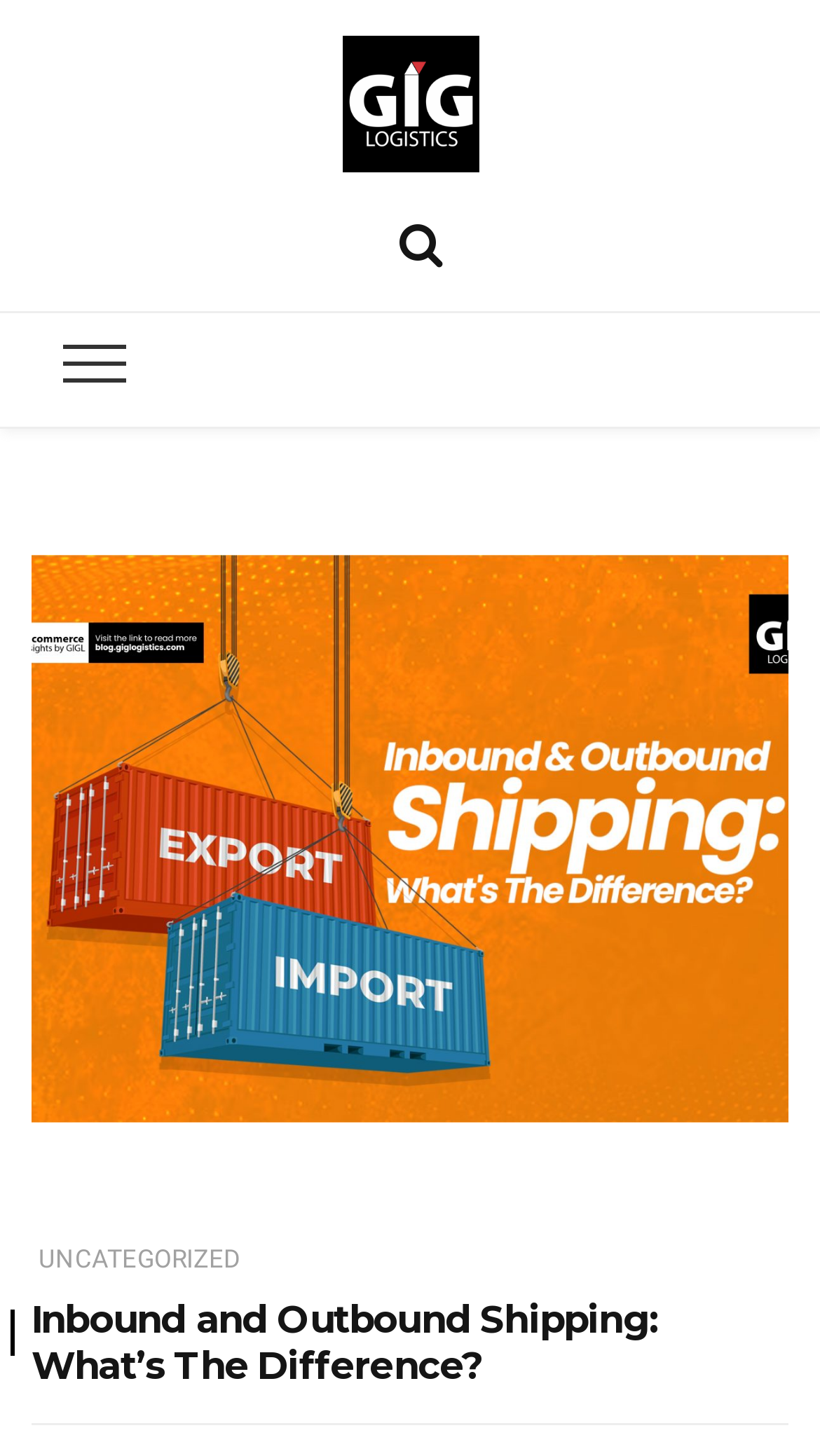Provide the bounding box for the UI element matching this description: "GIG Logistics Blog".

[0.5, 0.119, 1.0, 0.366]